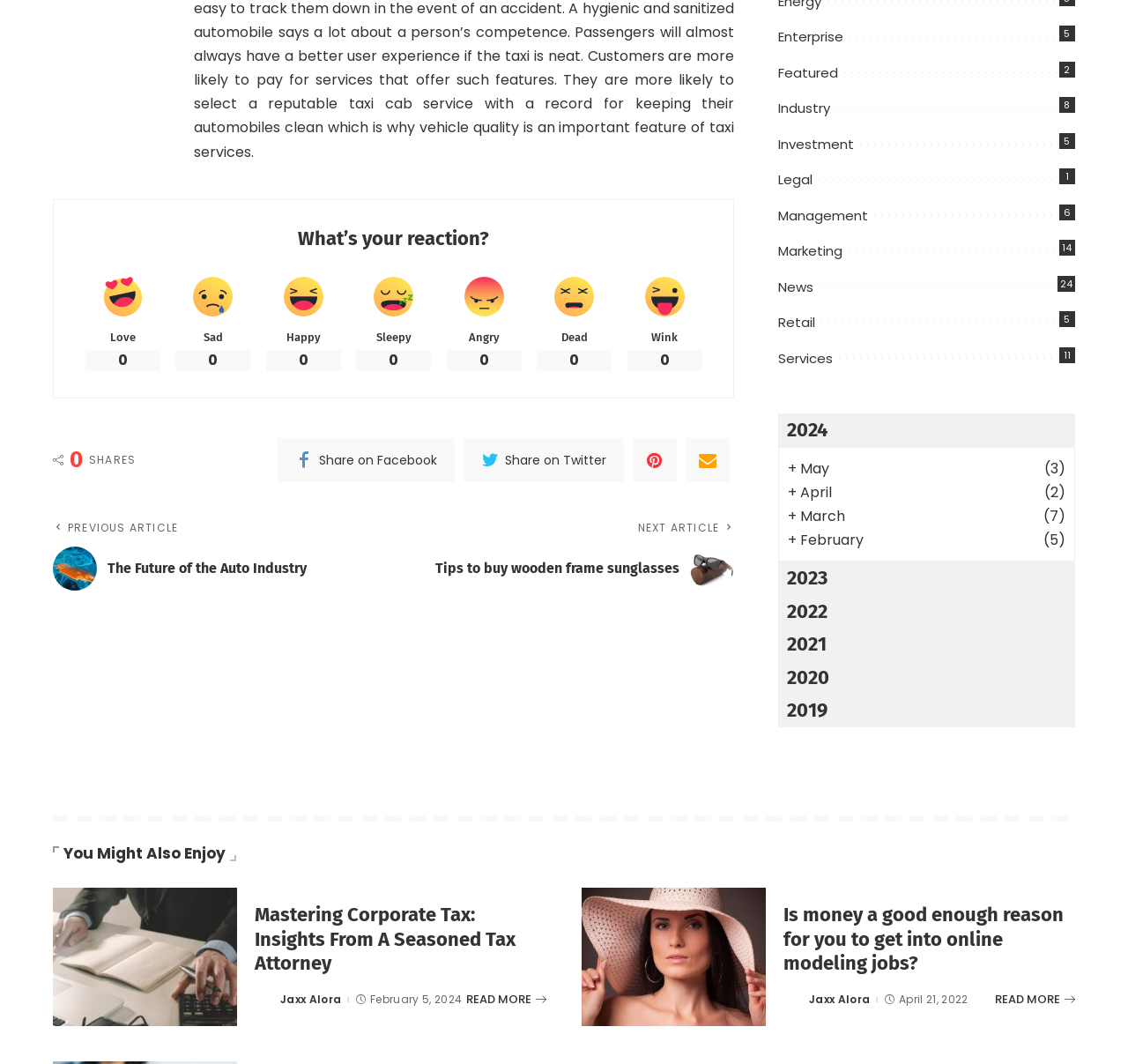Predict the bounding box coordinates of the UI element that matches this description: "+ May (3)". The coordinates should be in the format [left, top, right, bottom] with each value between 0 and 1.

[0.699, 0.429, 0.944, 0.451]